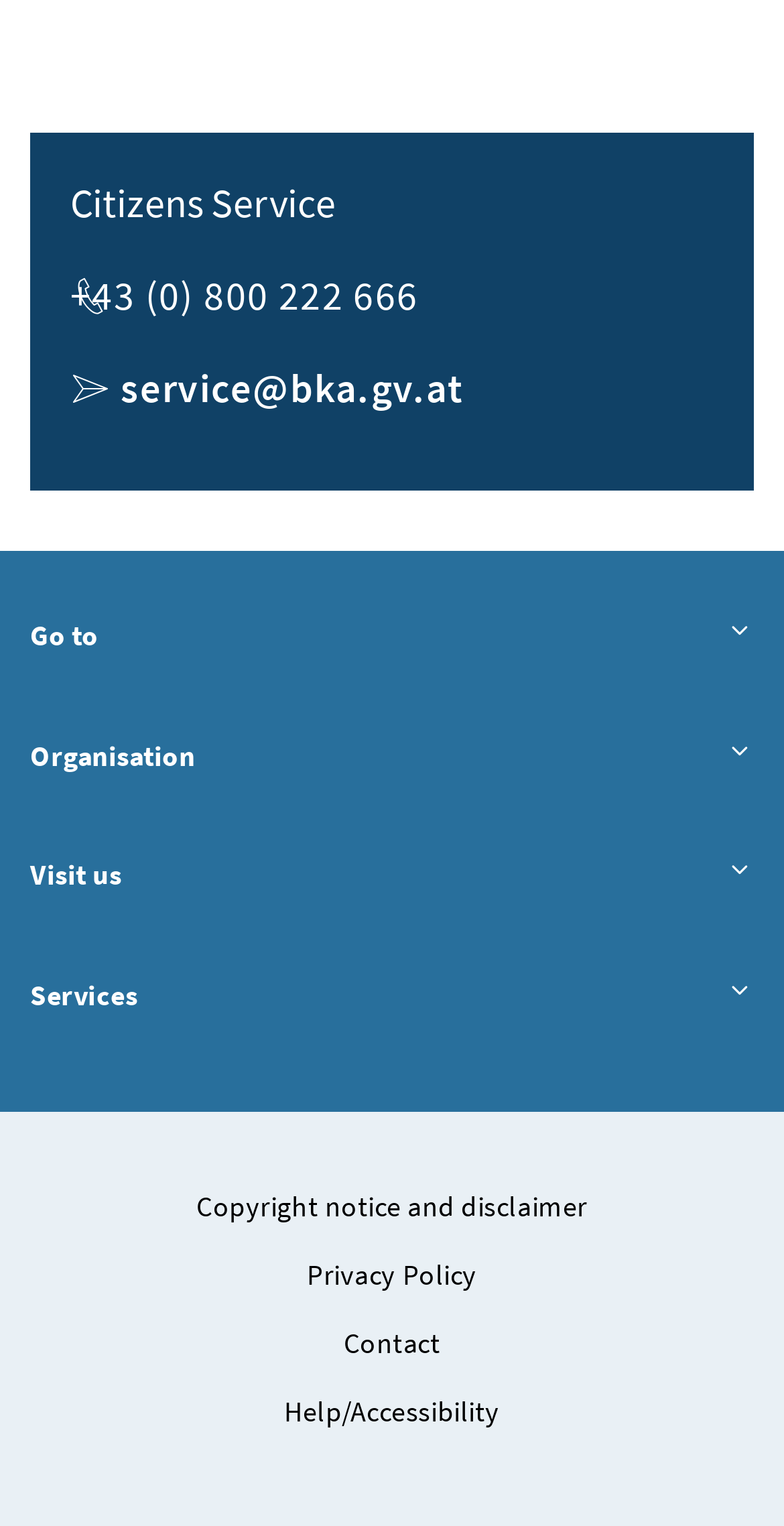How many links are there in the footer navigation?
Use the information from the screenshot to give a comprehensive response to the question.

I found the links by looking at the navigation element with the description 'Footer navigation' and its child link elements. There are four links in this section: 'Copyright notice and disclaimer', 'Privacy Policy', 'Contact', and 'Help/Accessibility'.